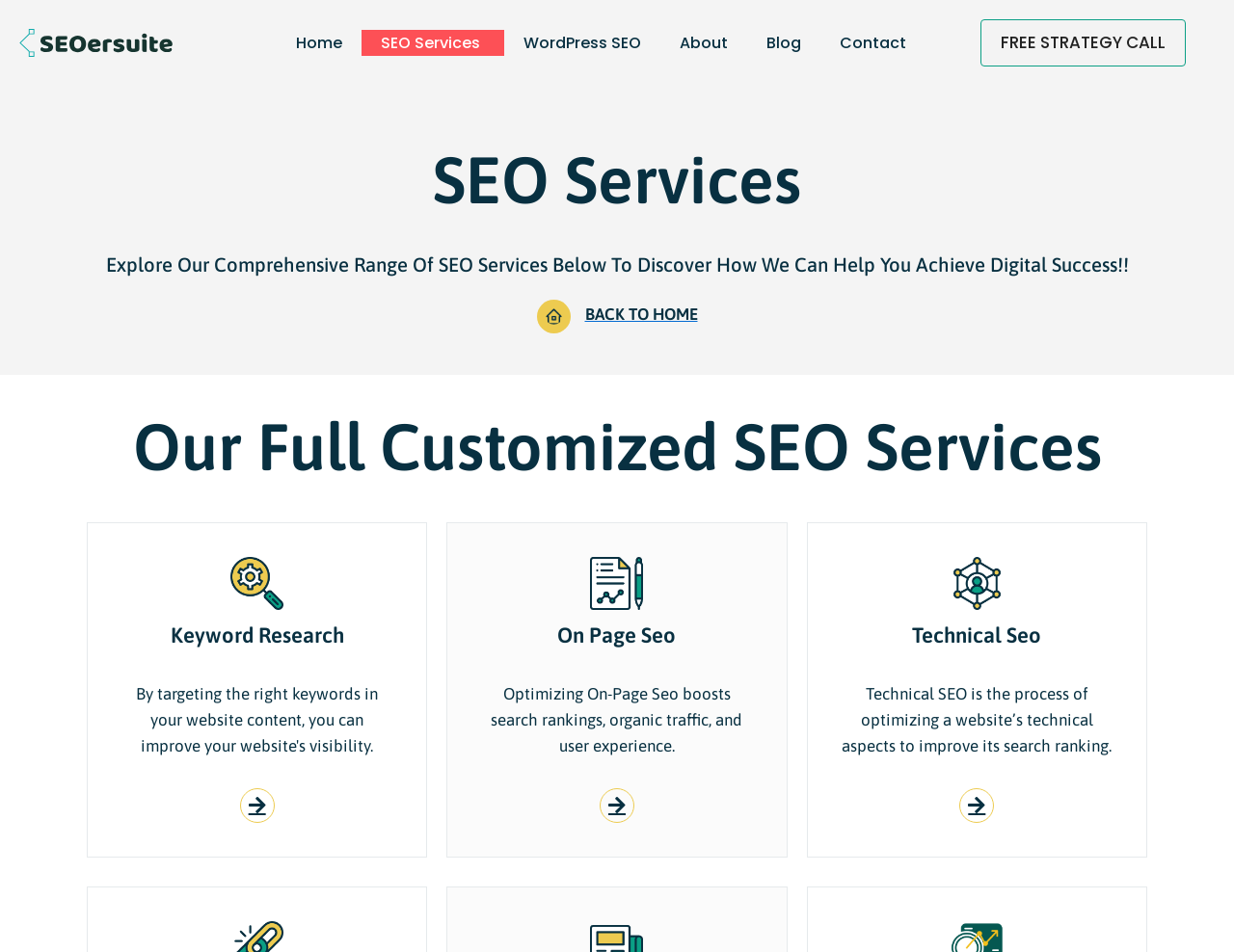Kindly provide the bounding box coordinates of the section you need to click on to fulfill the given instruction: "Click the SEOersuite logo".

[0.016, 0.03, 0.14, 0.06]